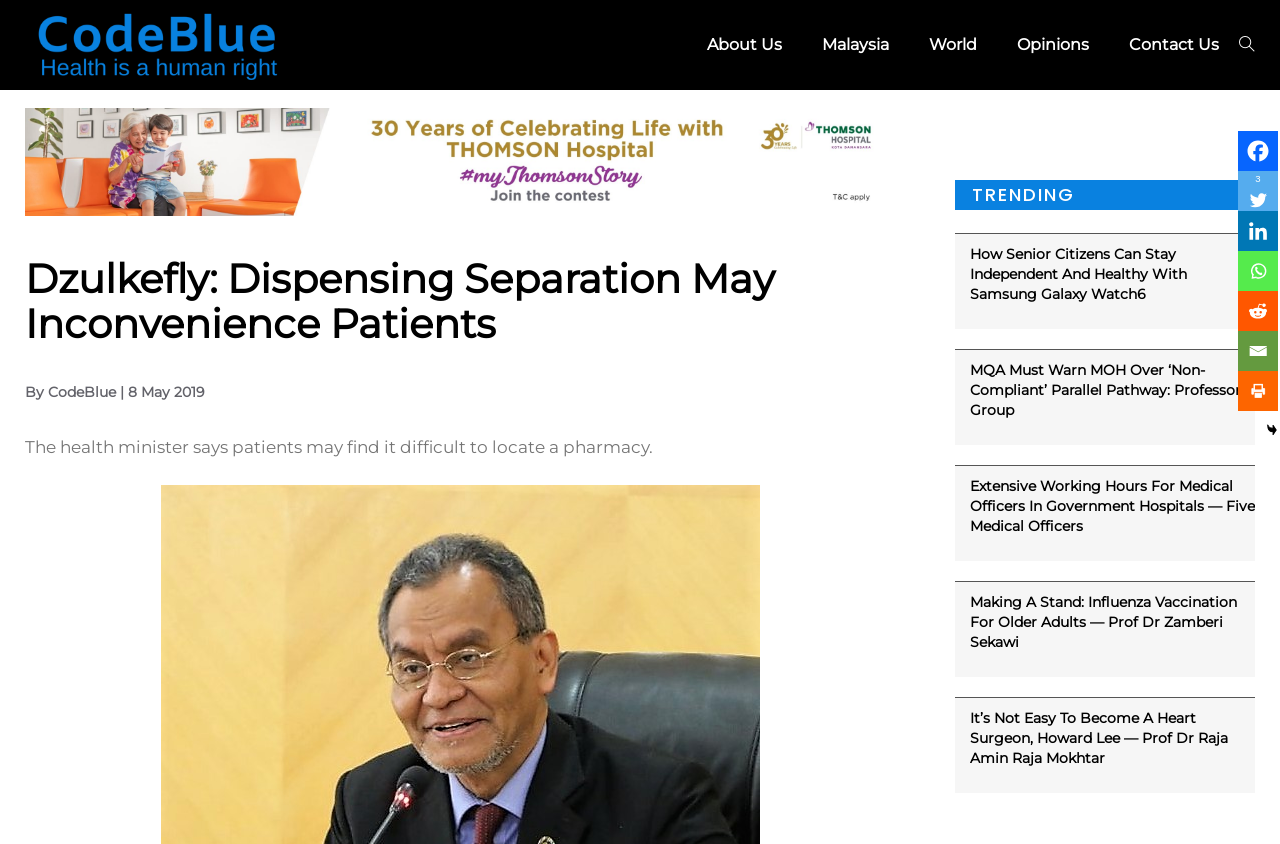Identify the bounding box coordinates of the clickable region to carry out the given instruction: "Click on the 'About Us' link".

[0.552, 0.0, 0.627, 0.107]